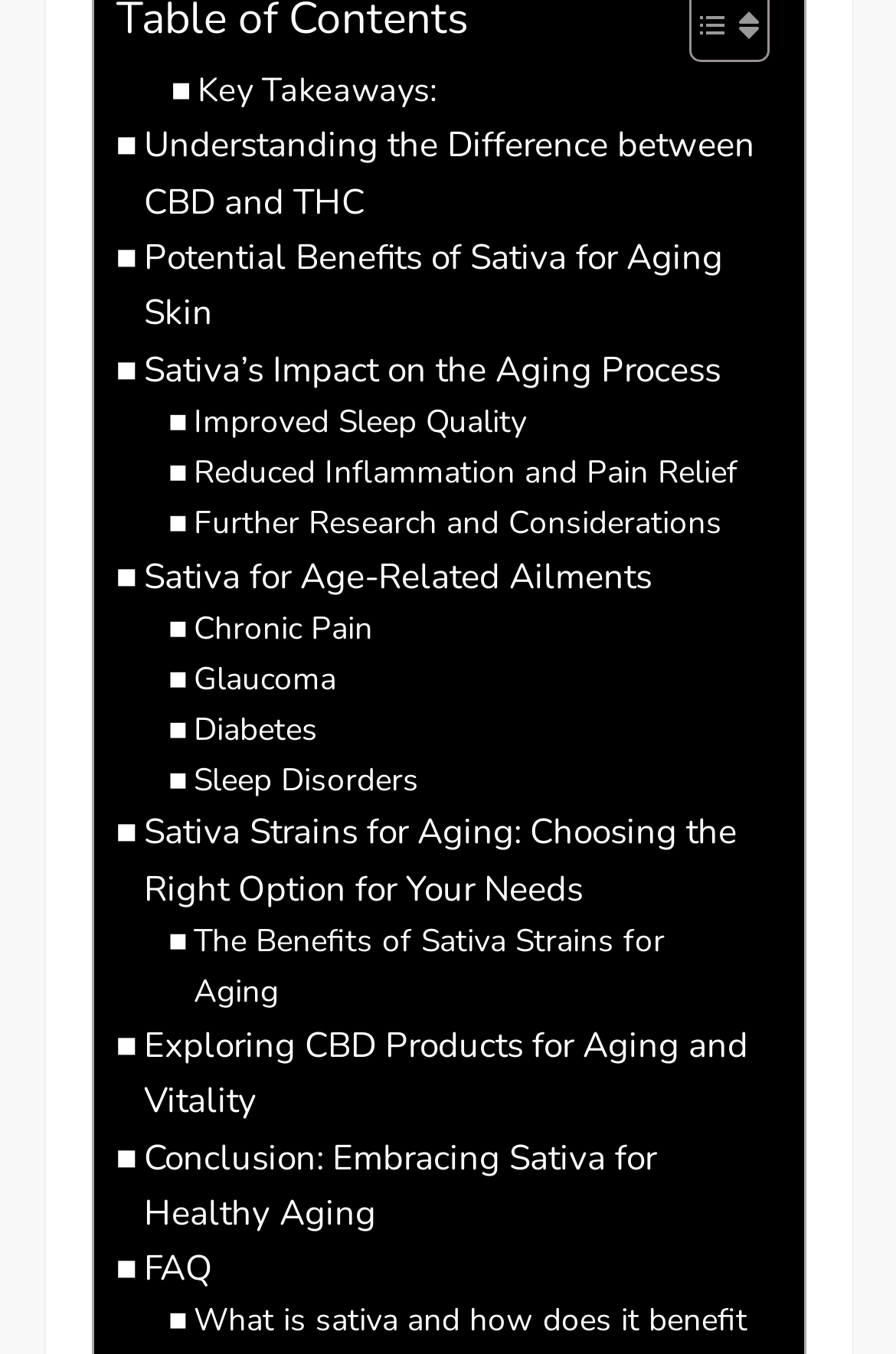Please specify the bounding box coordinates of the region to click in order to perform the following instruction: "Read about the key takeaways".

[0.191, 0.048, 0.487, 0.087]